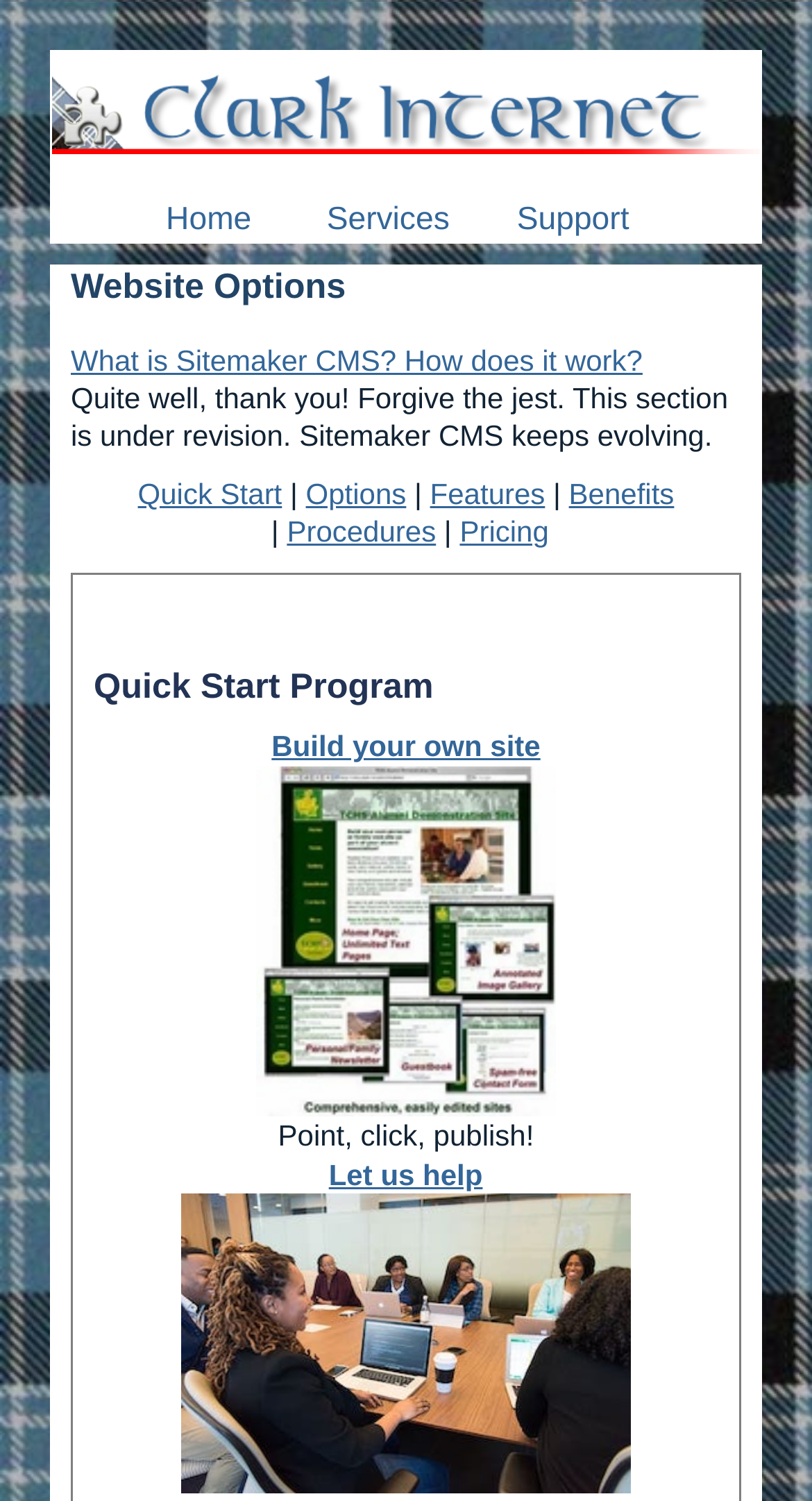Given the element description Quick Start, identify the bounding box coordinates for the UI element on the webpage screenshot. The format should be (top-left x, top-left y, bottom-right x, bottom-right y), with values between 0 and 1.

[0.17, 0.318, 0.347, 0.34]